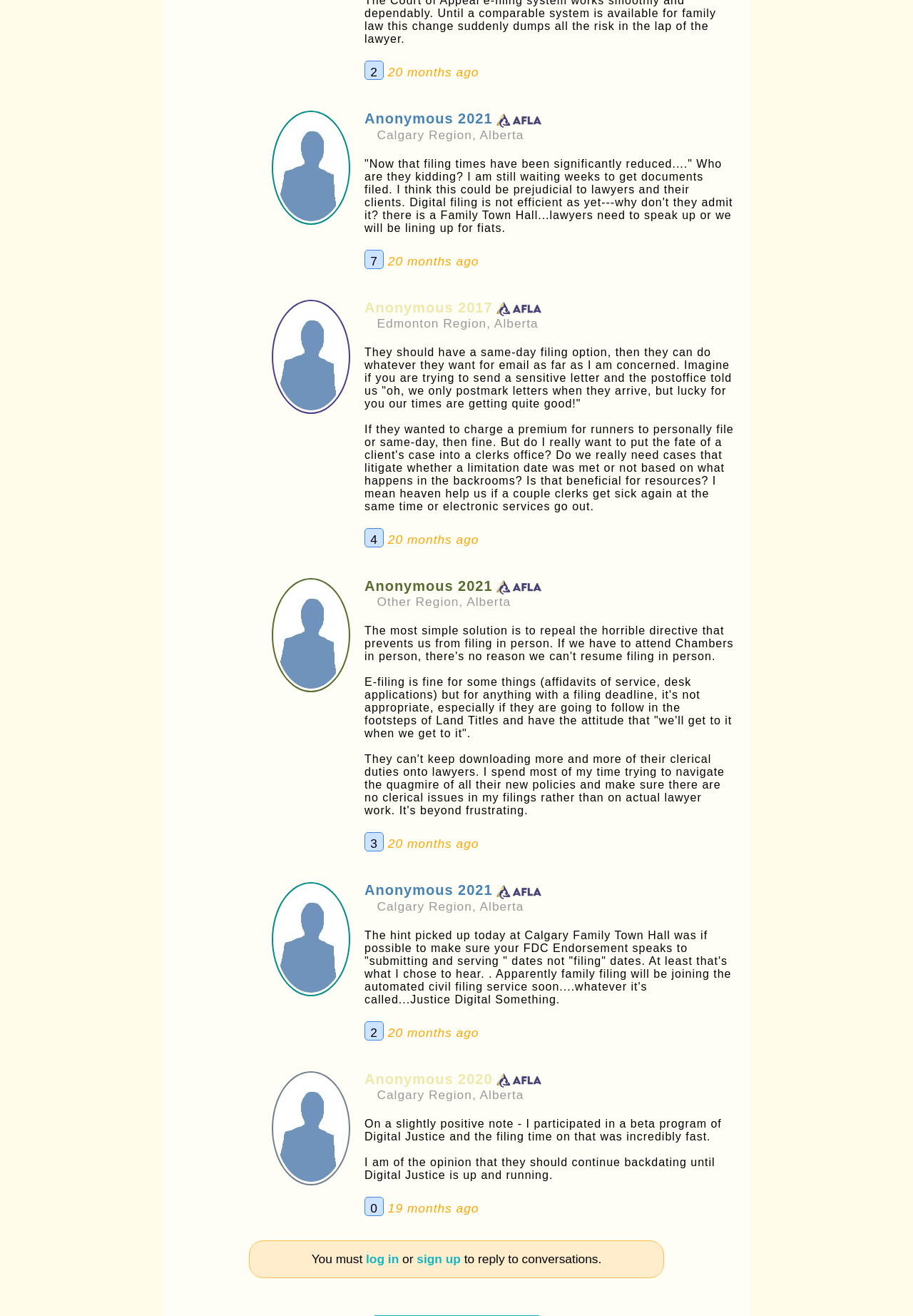Provide the bounding box coordinates of the section that needs to be clicked to accomplish the following instruction: "follow the link to see more information."

[0.544, 0.085, 0.593, 0.096]